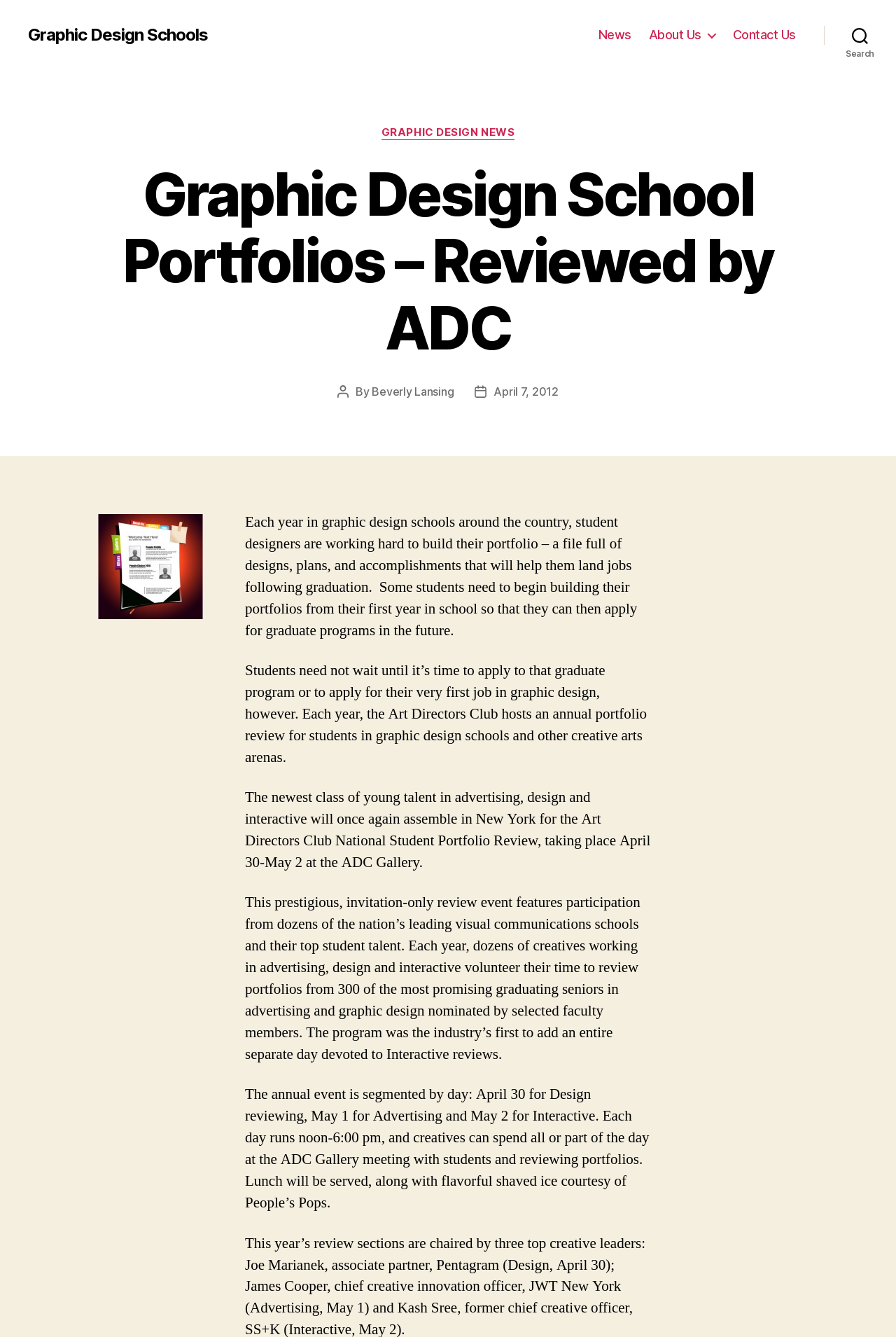Find the bounding box coordinates for the element that must be clicked to complete the instruction: "Search for something". The coordinates should be four float numbers between 0 and 1, indicated as [left, top, right, bottom].

[0.92, 0.015, 1.0, 0.038]